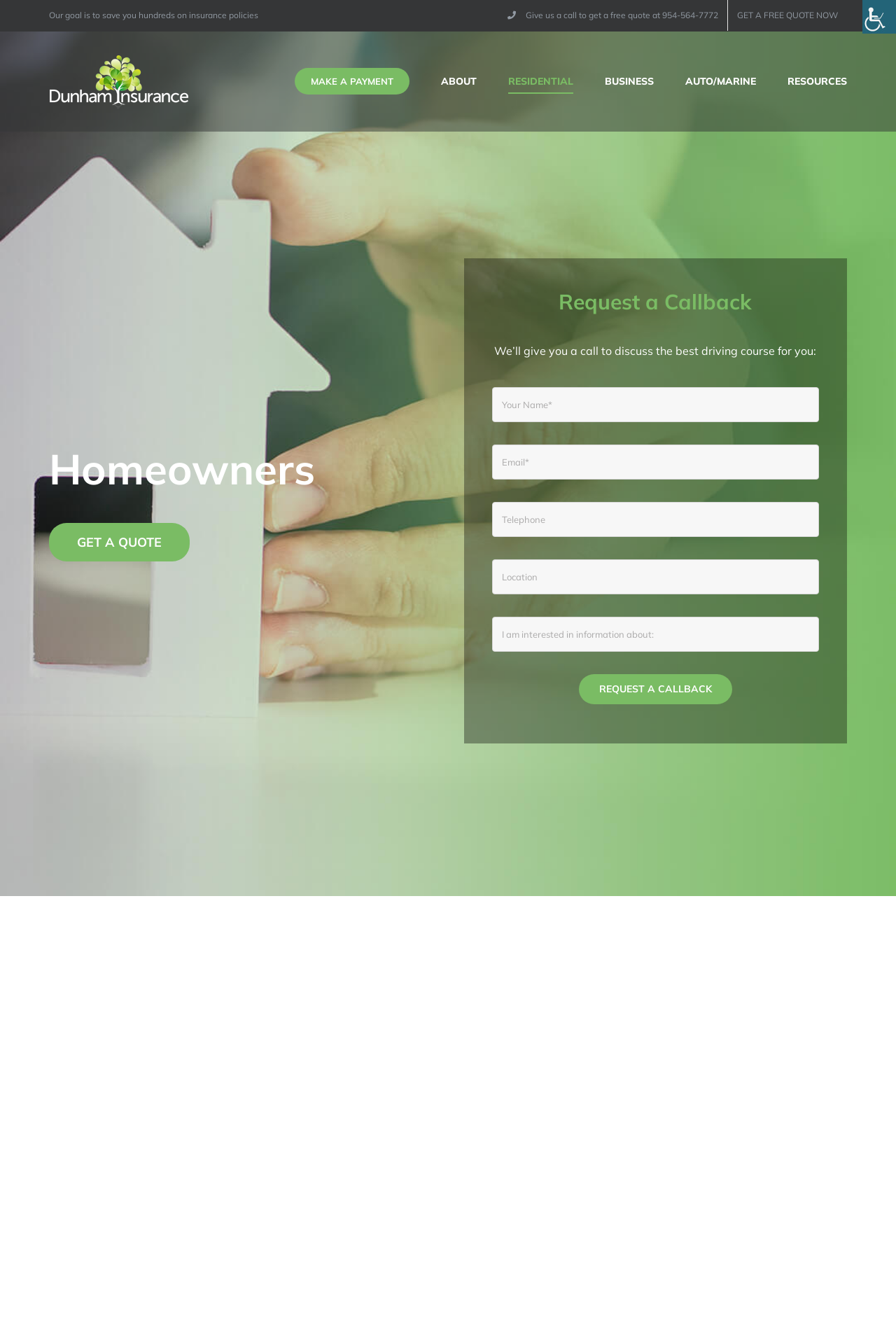Using the information in the image, could you please answer the following question in detail:
How can I get a free quote?

I found the ways to get a free quote by looking at the links in the secondary menu, which says 'Give us a call to get a free quote at 954-564-7772' and 'GET A FREE QUOTE NOW'.